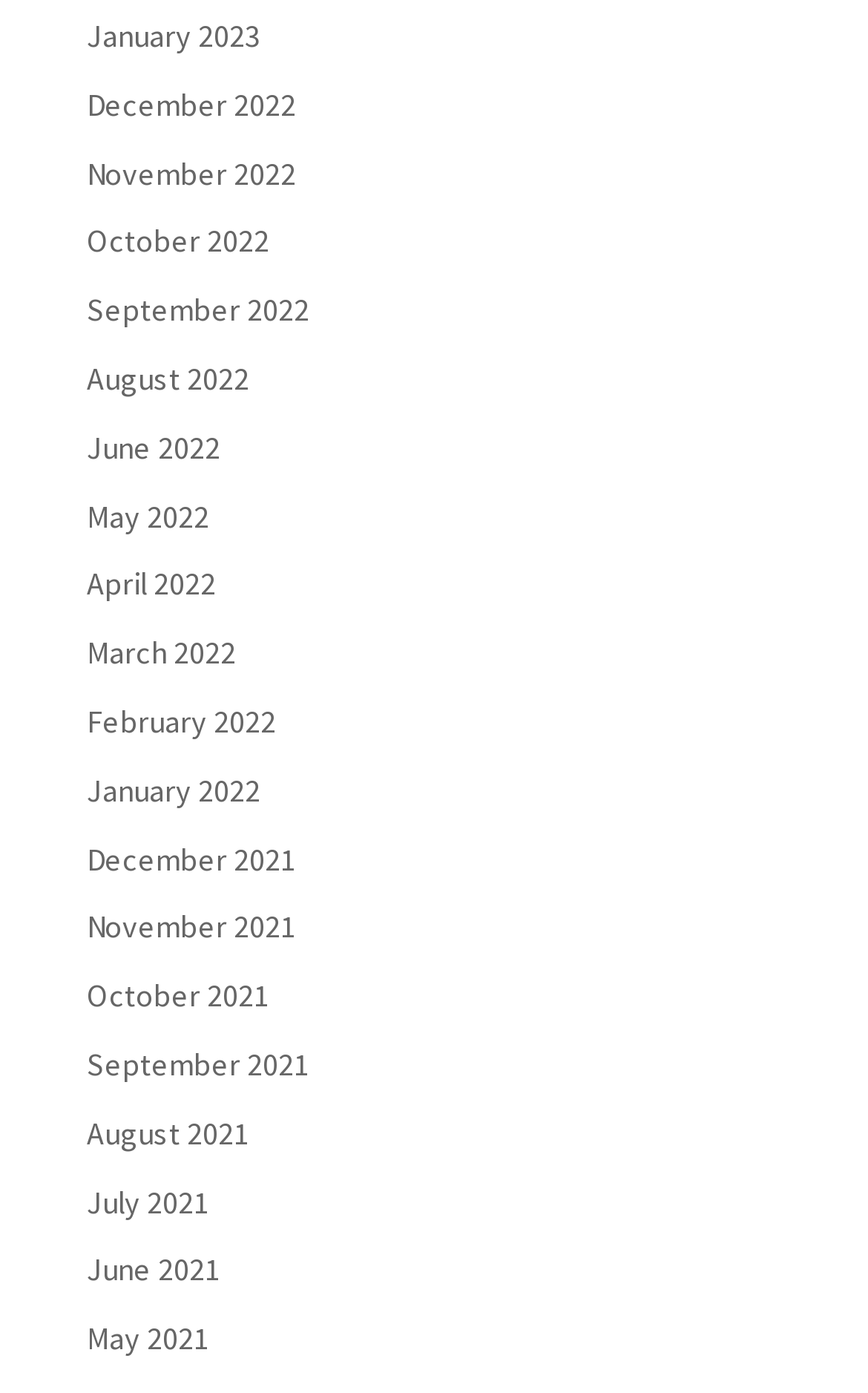Locate the bounding box coordinates of the item that should be clicked to fulfill the instruction: "Browse November 2022".

[0.1, 0.11, 0.341, 0.138]